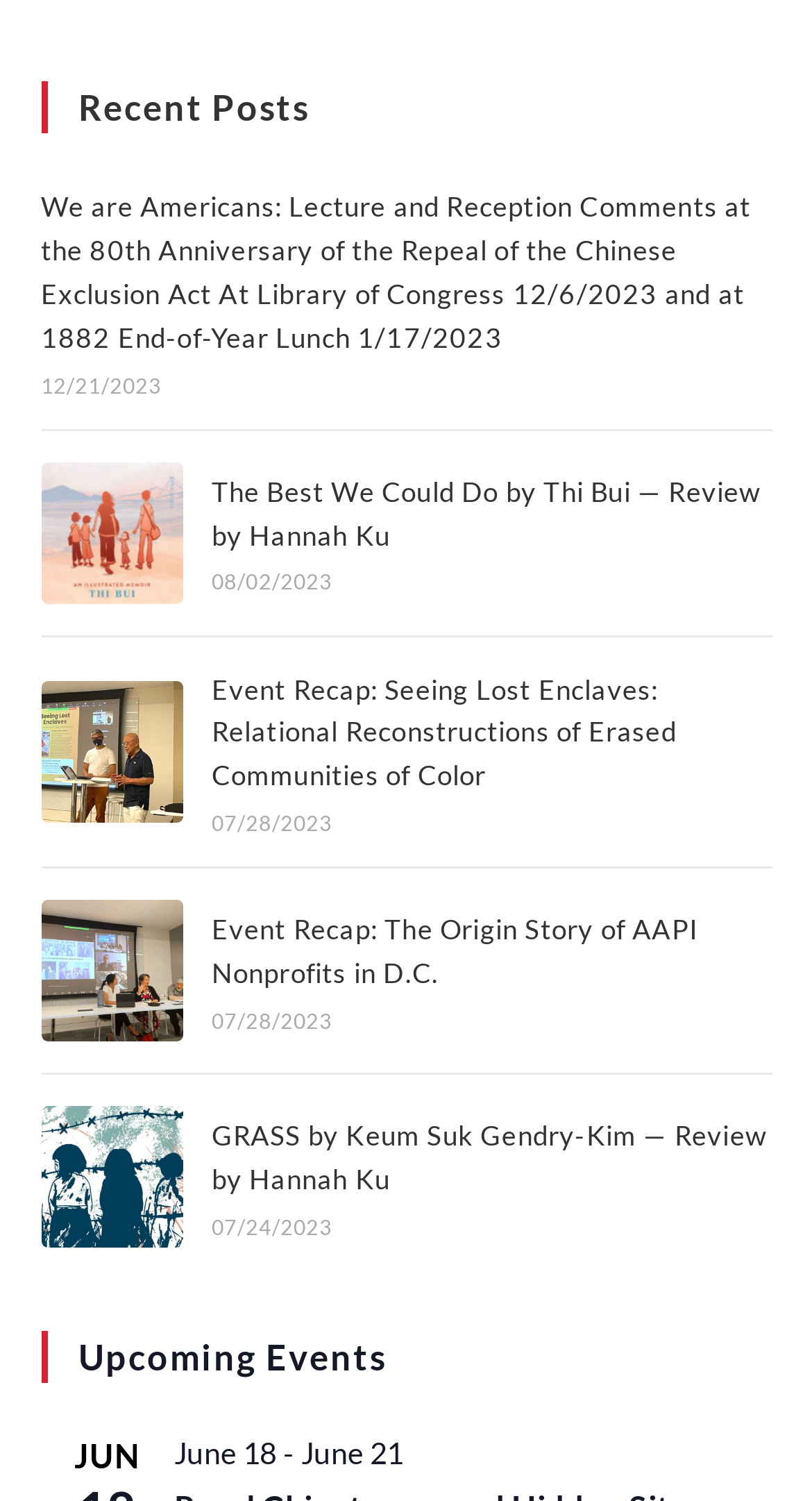Use a single word or phrase to answer this question: 
How many upcoming events are listed?

1